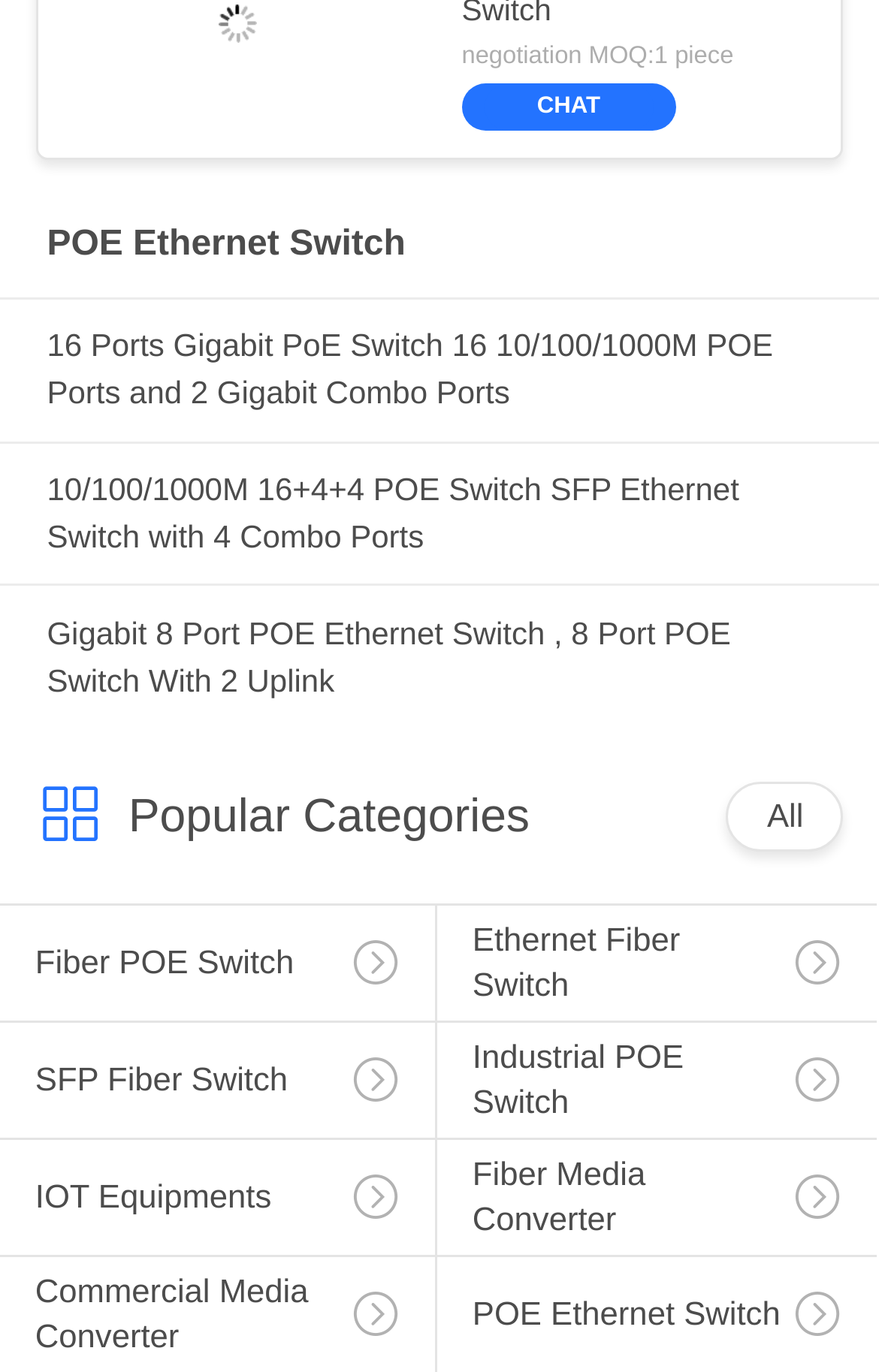Locate the bounding box coordinates of the clickable area needed to fulfill the instruction: "Browse the '16 Ports Gigabit PoE Switch' product".

[0.053, 0.235, 0.947, 0.304]